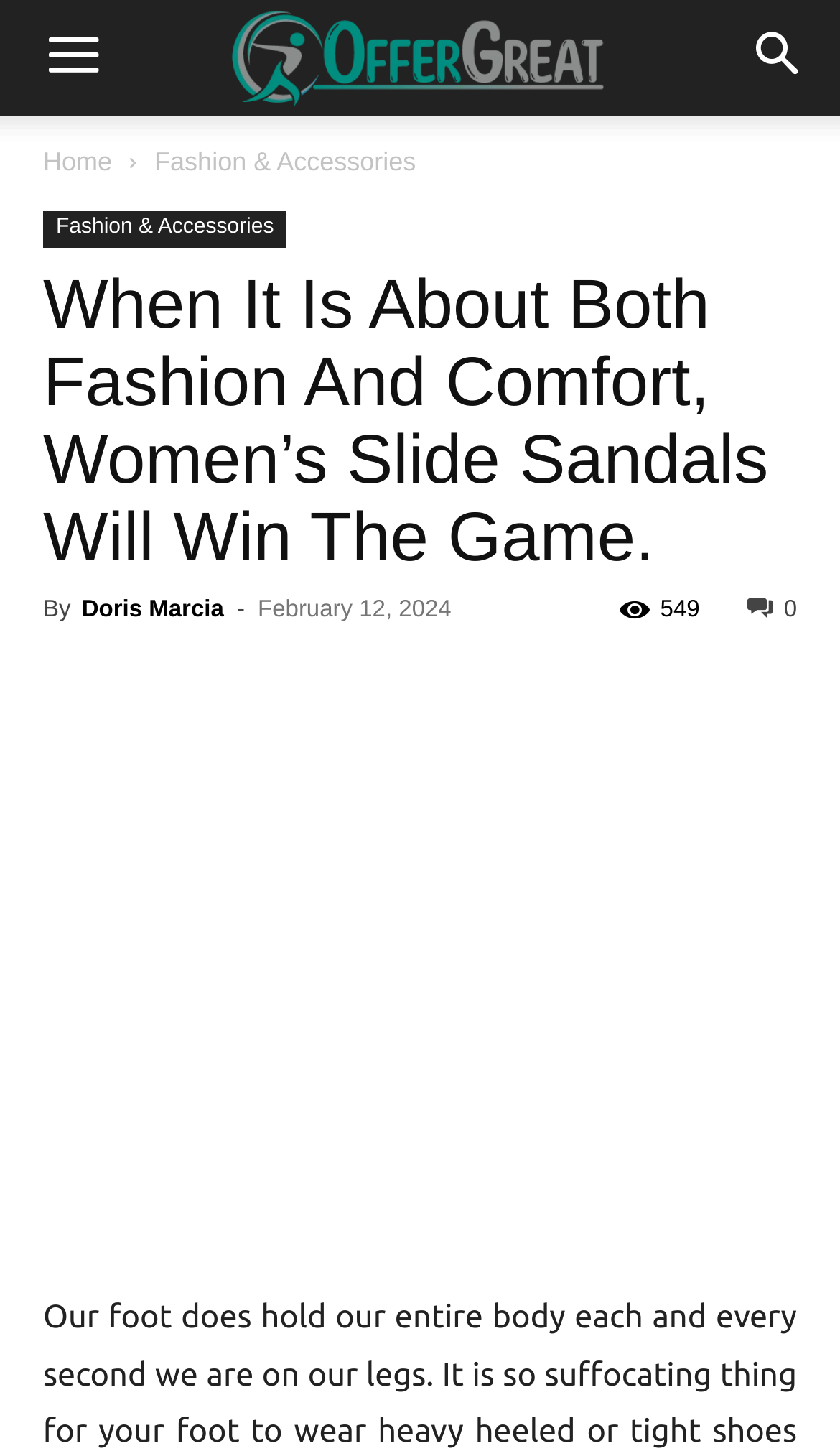Carefully examine the image and provide an in-depth answer to the question: What is the date of publication of the article?

I found the date of publication by looking at the text 'February 12, 2024' which is present below the article title and above the article content. This text is preceded by a time icon which suggests that it is the date of publication.